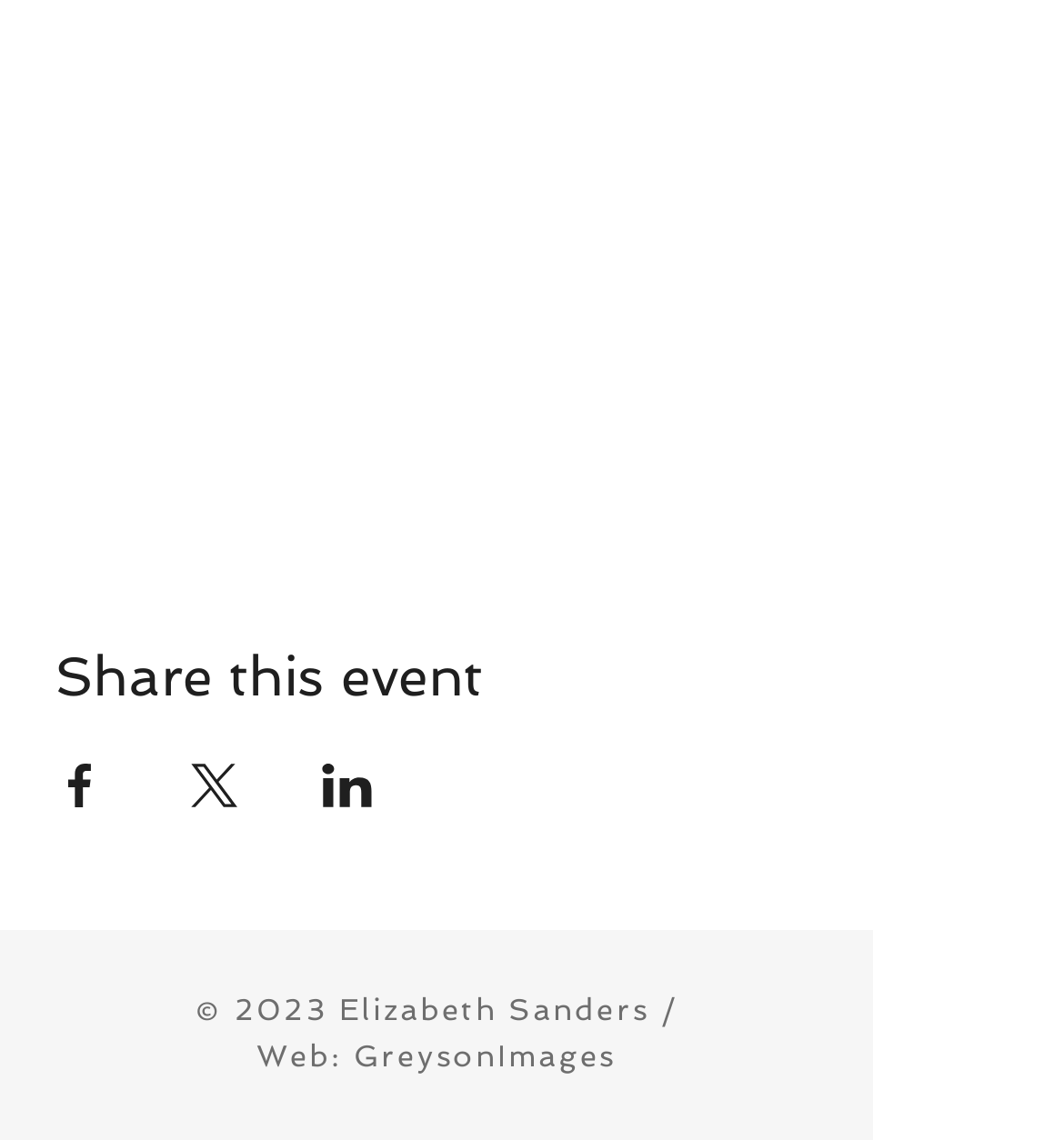Please determine the bounding box coordinates for the UI element described as: "GreysonImages".

[0.332, 0.912, 0.579, 0.943]